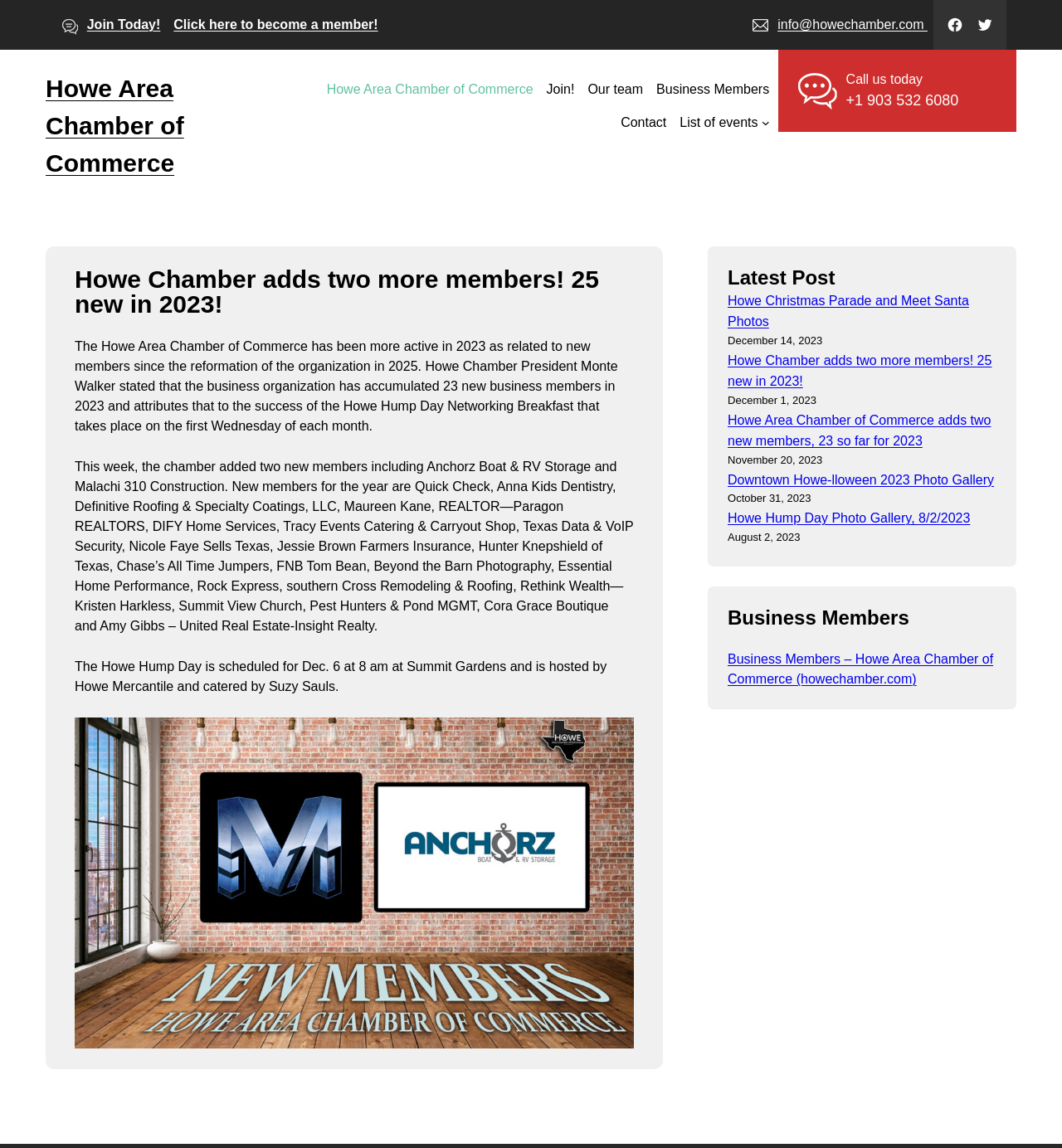What is the purpose of the Howe Hump Day Networking Breakfast?
Based on the image, please offer an in-depth response to the question.

The purpose of the Howe Hump Day Networking Breakfast can be inferred from the text which states that the chamber attributes the success of attracting new business members to the event.